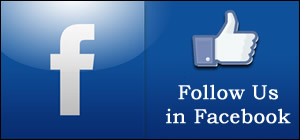What is the purpose of the text below the icons?
Refer to the image and give a detailed answer to the question.

The text below the icons invites viewers to 'Follow Us in Facebook', which effectively promotes community interaction and social media engagement, serving as a gateway for users to connect more deeply with the content and updates provided by the platform.